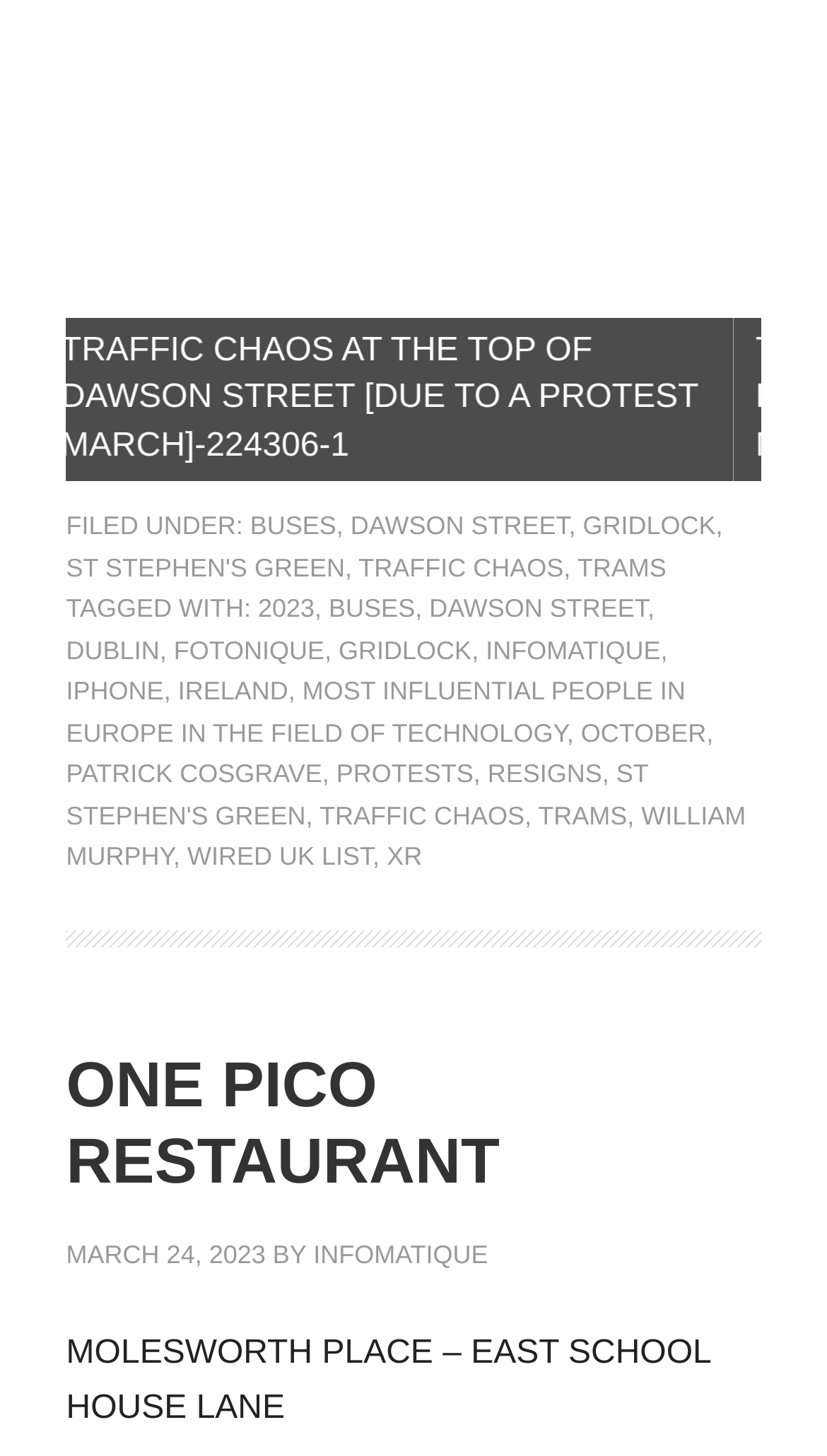Locate the bounding box of the user interface element based on this description: "Patrick Cosgrave".

[0.08, 0.521, 0.389, 0.542]